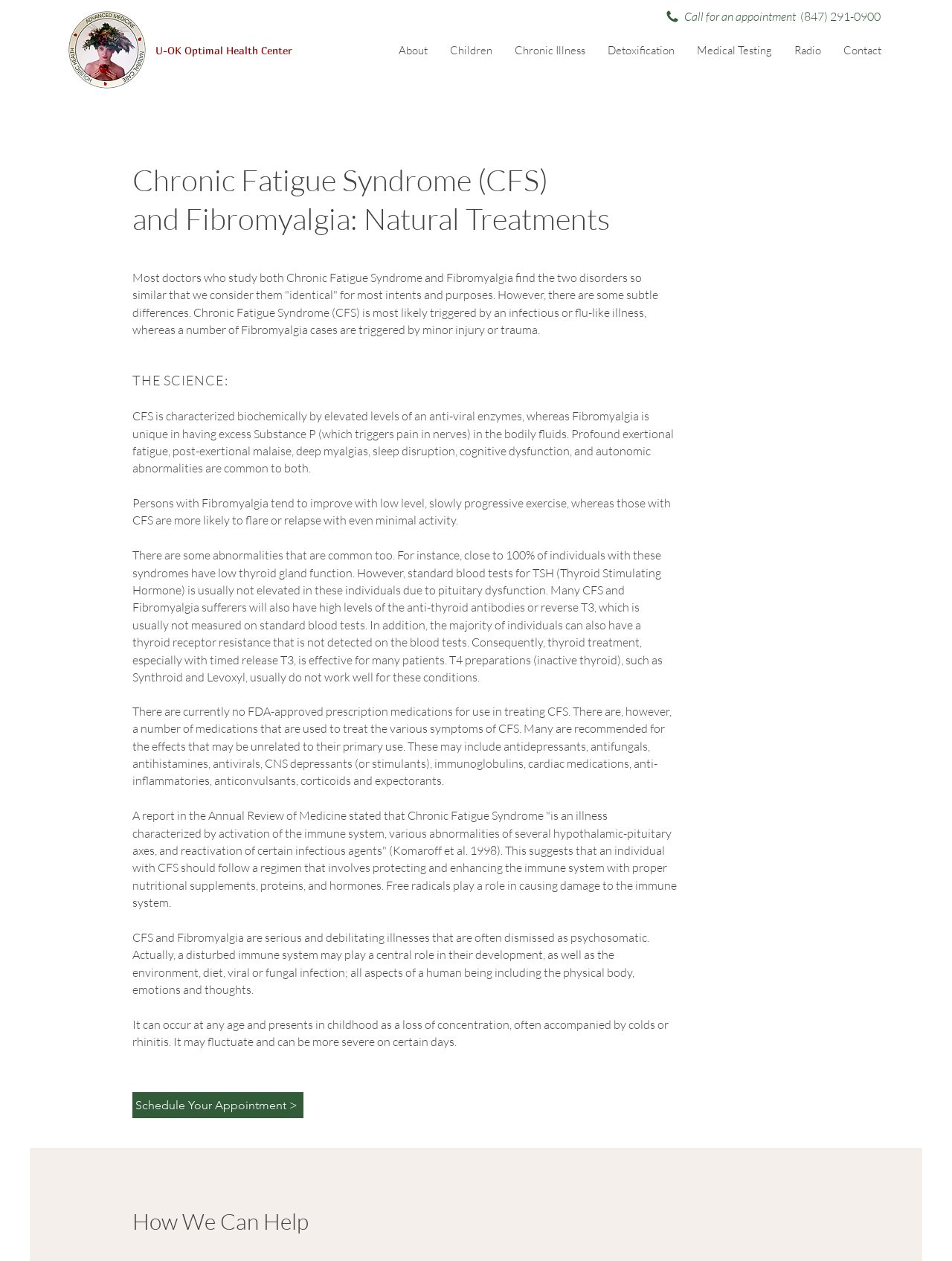Can you specify the bounding box coordinates for the region that should be clicked to fulfill this instruction: "Navigate to the About page".

[0.407, 0.026, 0.461, 0.055]